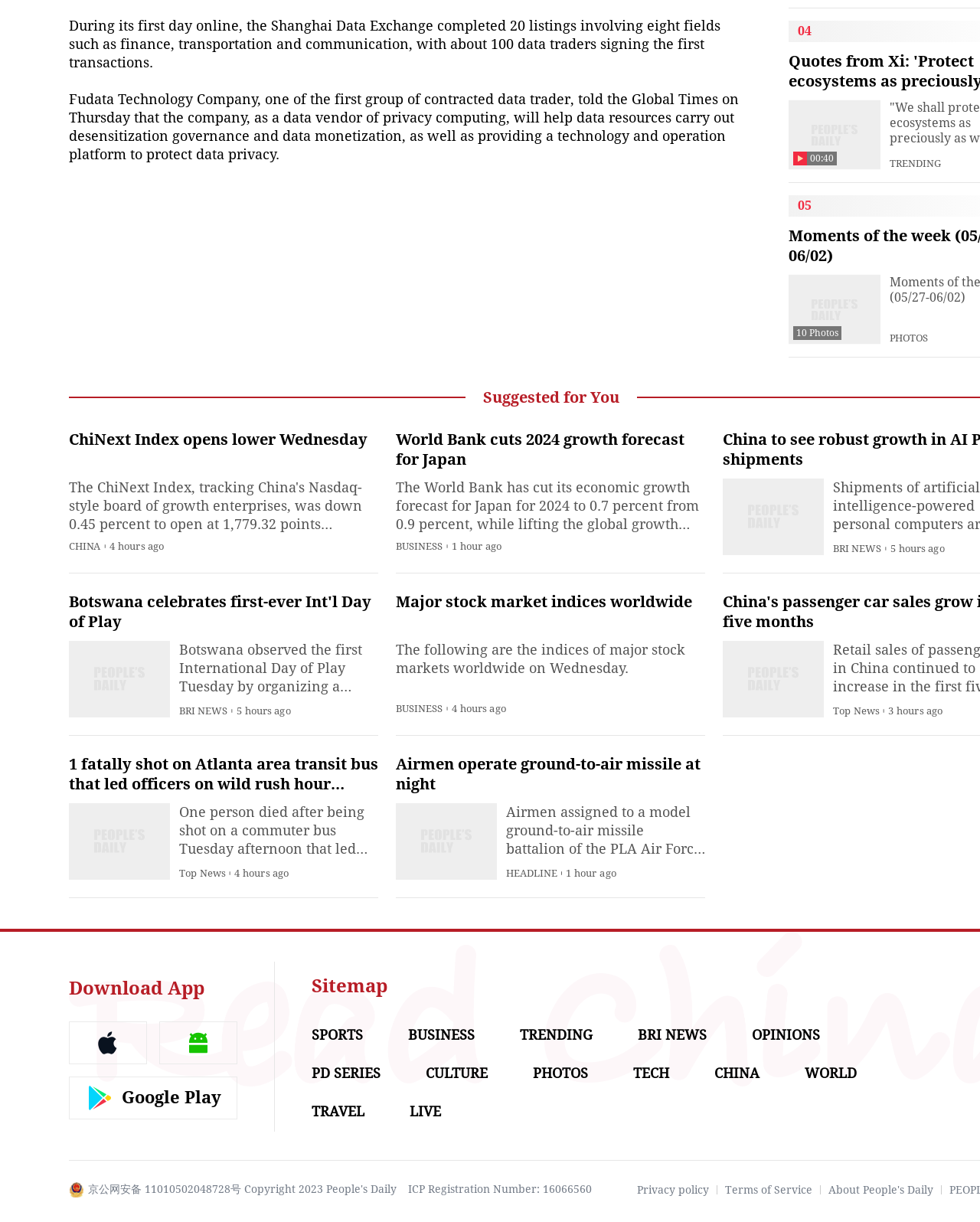What is the topic of the first news article?
Using the information from the image, answer the question thoroughly.

The first news article is about the Shanghai Data Exchange, which completed 20 listings involving eight fields such as finance, transportation, and communication on its first day online.